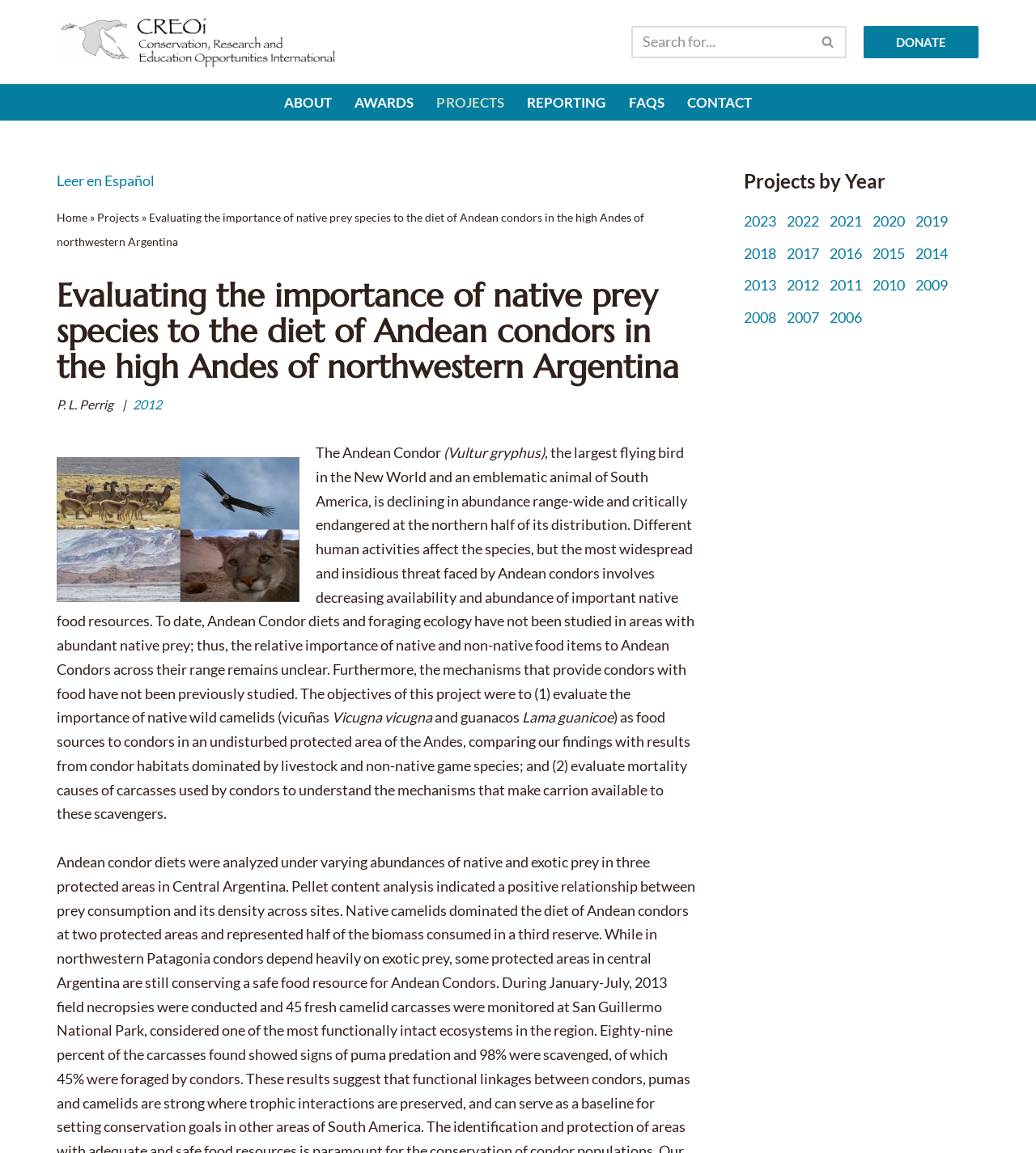Please examine the image and answer the question with a detailed explanation:
What is the topic of the project?

The topic of the project can be inferred from the title of the webpage, which is 'Evaluating the importance of native prey species to the diet of Andean condors in the high Andes of northwestern Argentina'. This title suggests that the project is focused on Andean Condors and their diet.